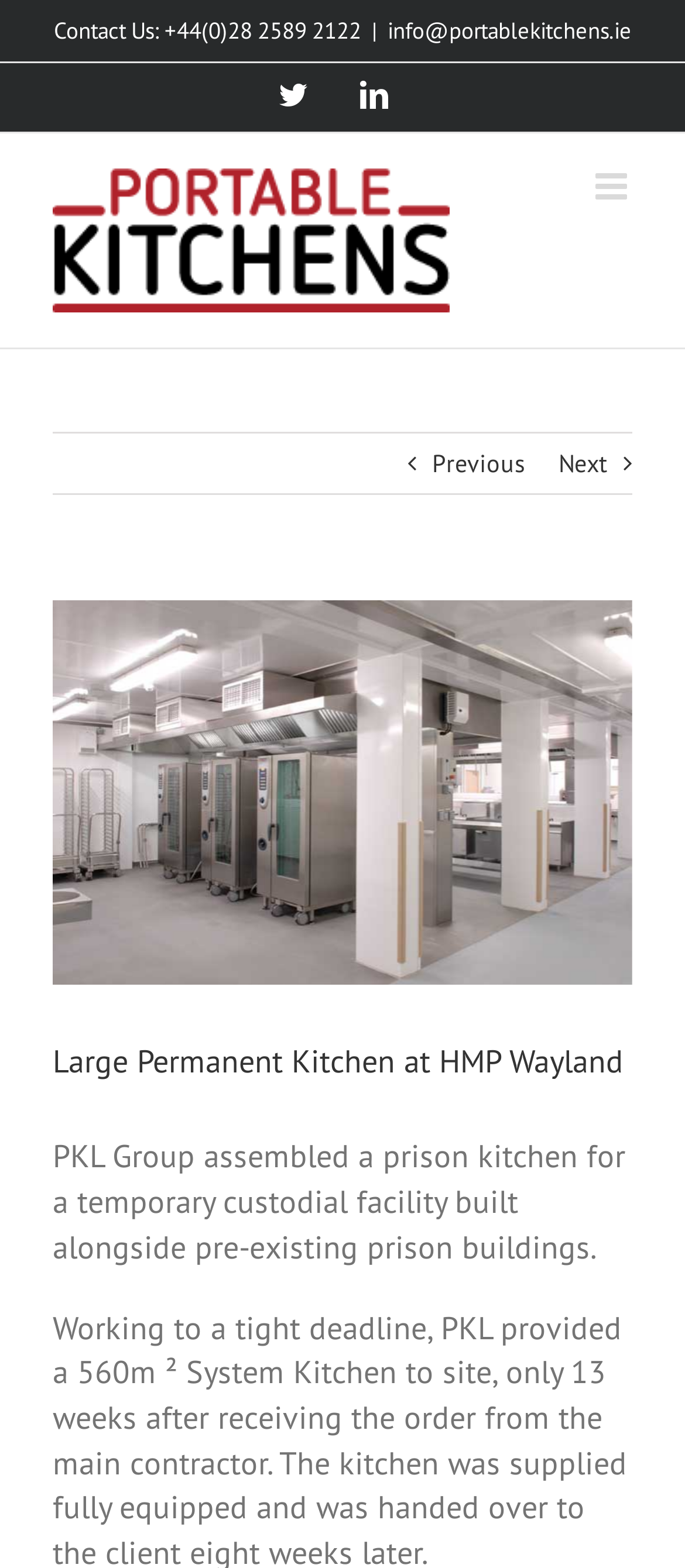What is the purpose of the kitchen assembled by PKL Group?
Using the details shown in the screenshot, provide a comprehensive answer to the question.

I read the text on the webpage that says 'PKL Group assembled a prison kitchen for a temporary custodial facility built alongside pre-existing prison buildings.' This indicates that the kitchen was assembled for a prison.